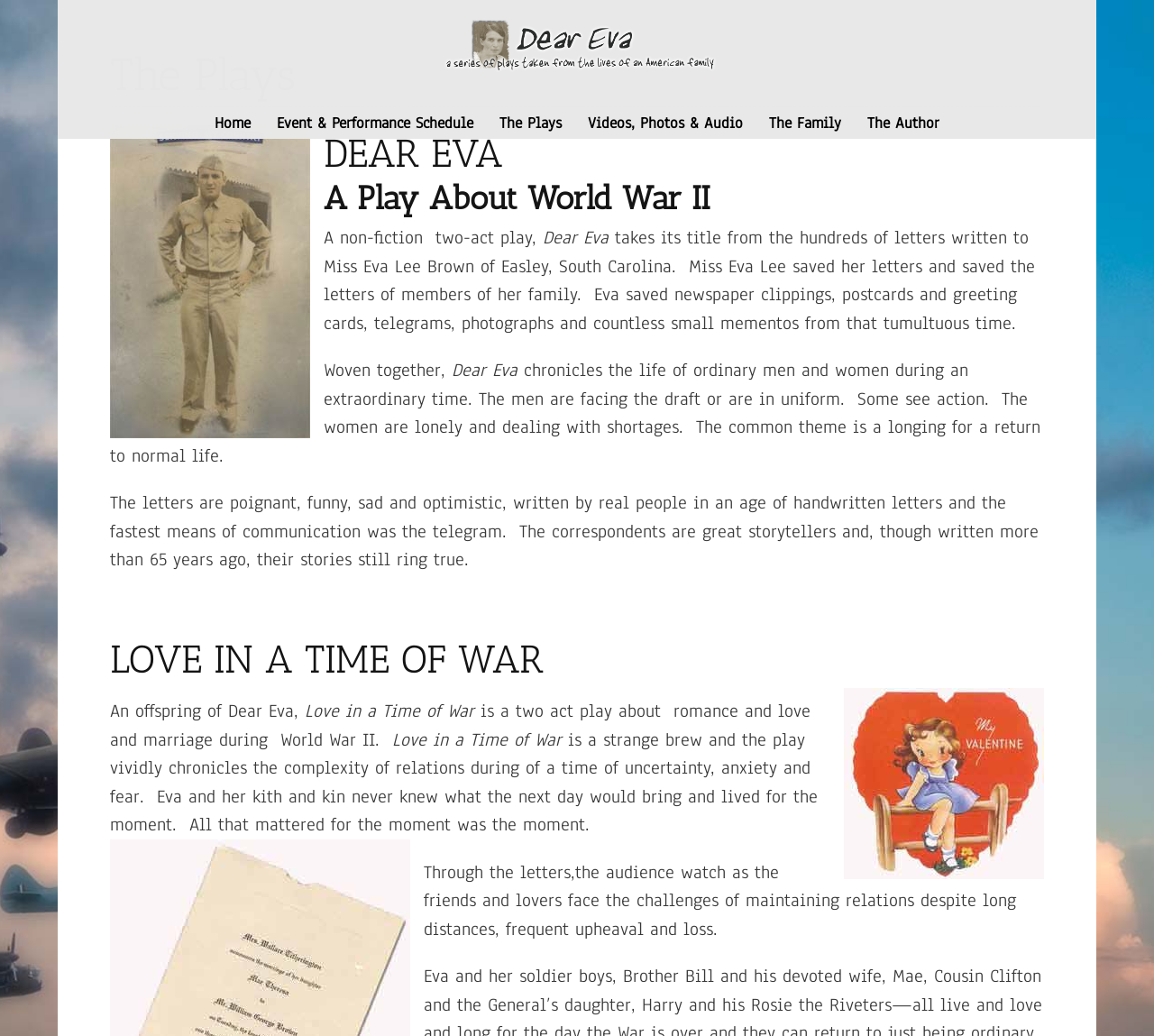What is the significance of the letters in the play 'Dear Eva'?
Refer to the image and respond with a one-word or short-phrase answer.

They chronicle the life of ordinary men and women during World War II